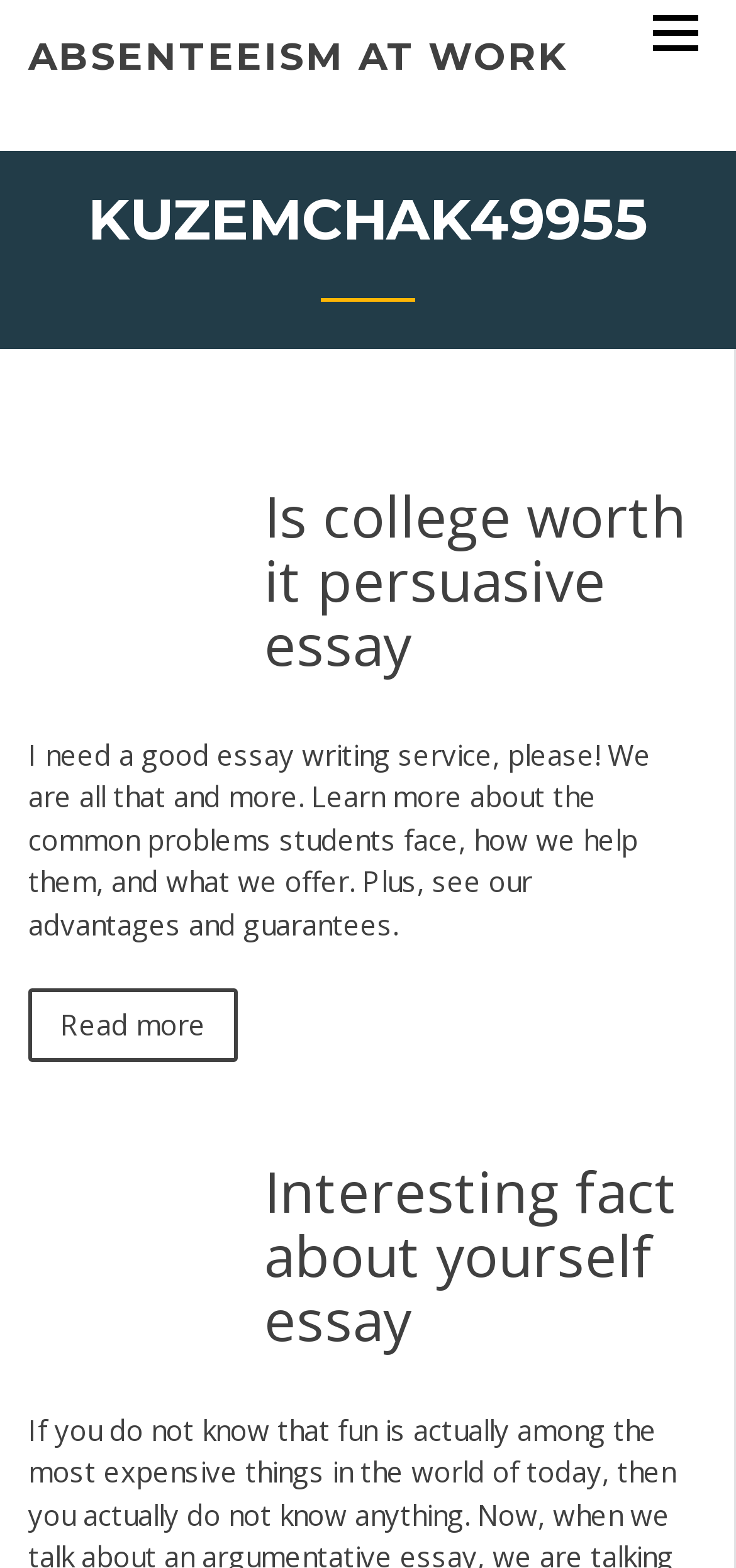Summarize the webpage comprehensively, mentioning all visible components.

The webpage is titled "Kuzemchak49955" and has a prominent heading with the same title at the top-left corner. Below the title, there is a link "ABSENTEEISM AT WORK" positioned at the top-center of the page. 

To the right of the title, there is another link with no text. 

The main content of the webpage is an article section that occupies most of the page. At the top of this section, there is a header with a heading "Is college worth it persuasive essay", which is a clickable link. Below this header, there is a paragraph of text that describes the benefits of an essay writing service, including the common problems students face, how the service helps, and its advantages and guarantees.

Further down, there is a "Read more" link positioned at the left-center of the article section. 

Finally, at the bottom of the article section, there is another header with a heading "Interesting fact about yourself essay", which is also a clickable link.